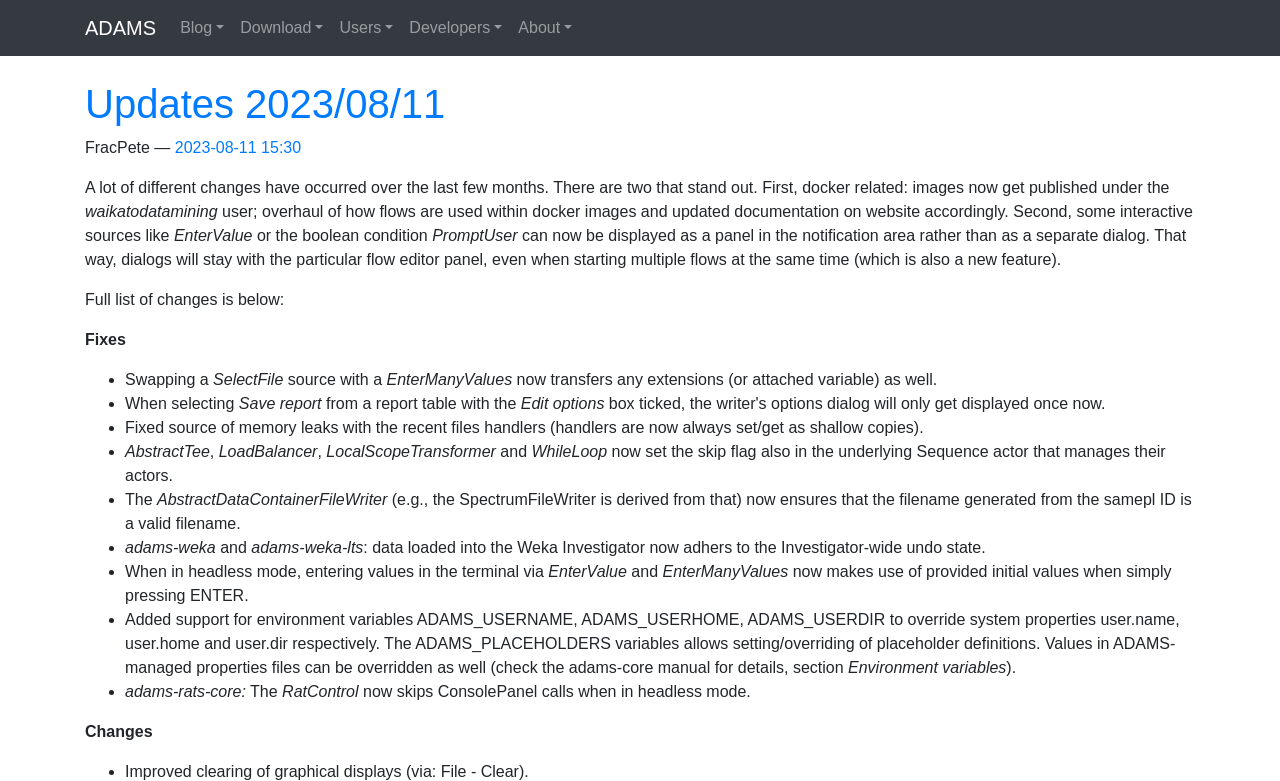Please specify the bounding box coordinates of the clickable region necessary for completing the following instruction: "Click the 'Blog' link". The coordinates must consist of four float numbers between 0 and 1, i.e., [left, top, right, bottom].

[0.134, 0.01, 0.181, 0.061]